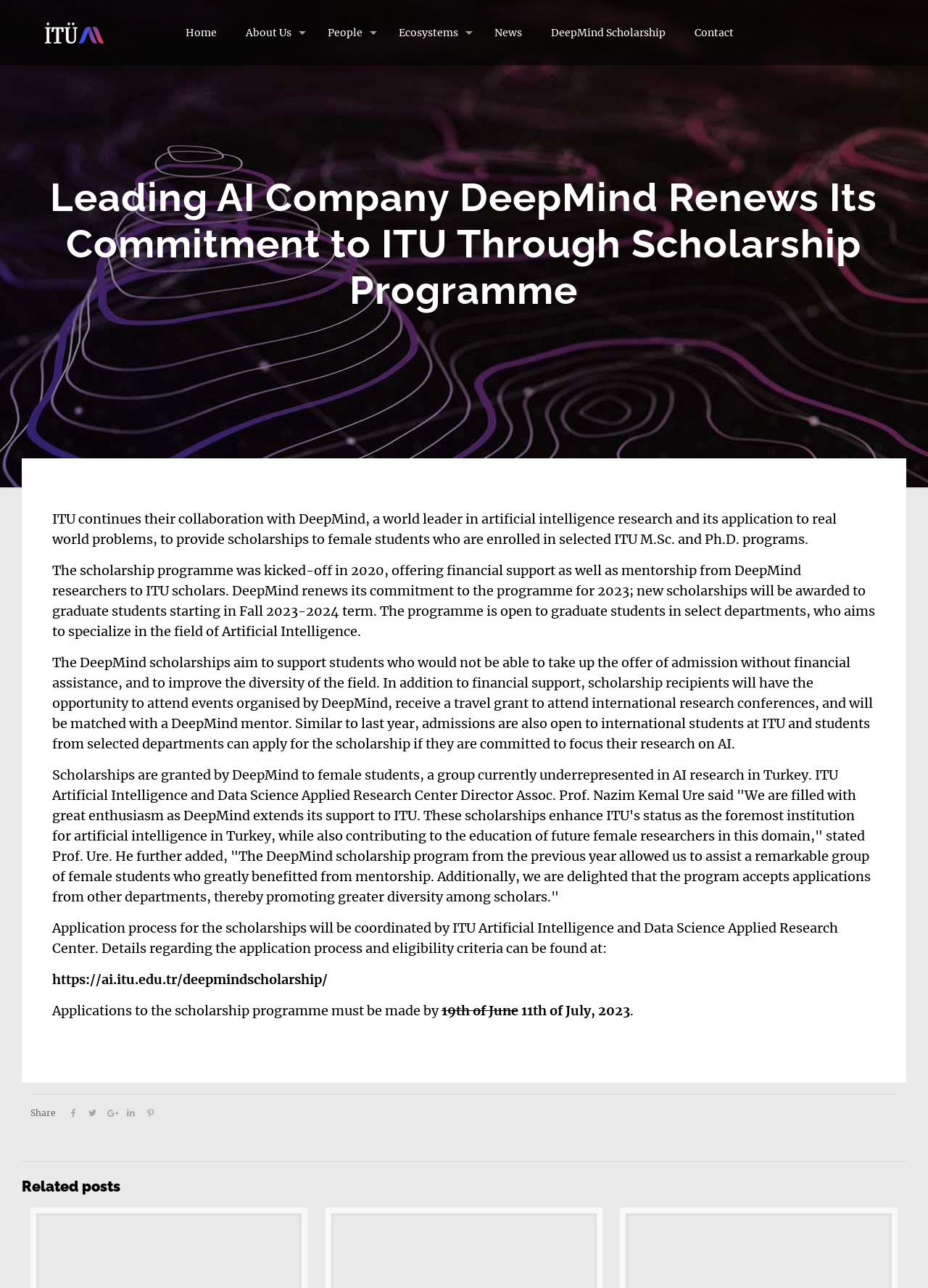Can you extract the primary headline text from the webpage?

Leading AI Company DeepMind Renews Its Commitment to ITU Through Scholarship Programme